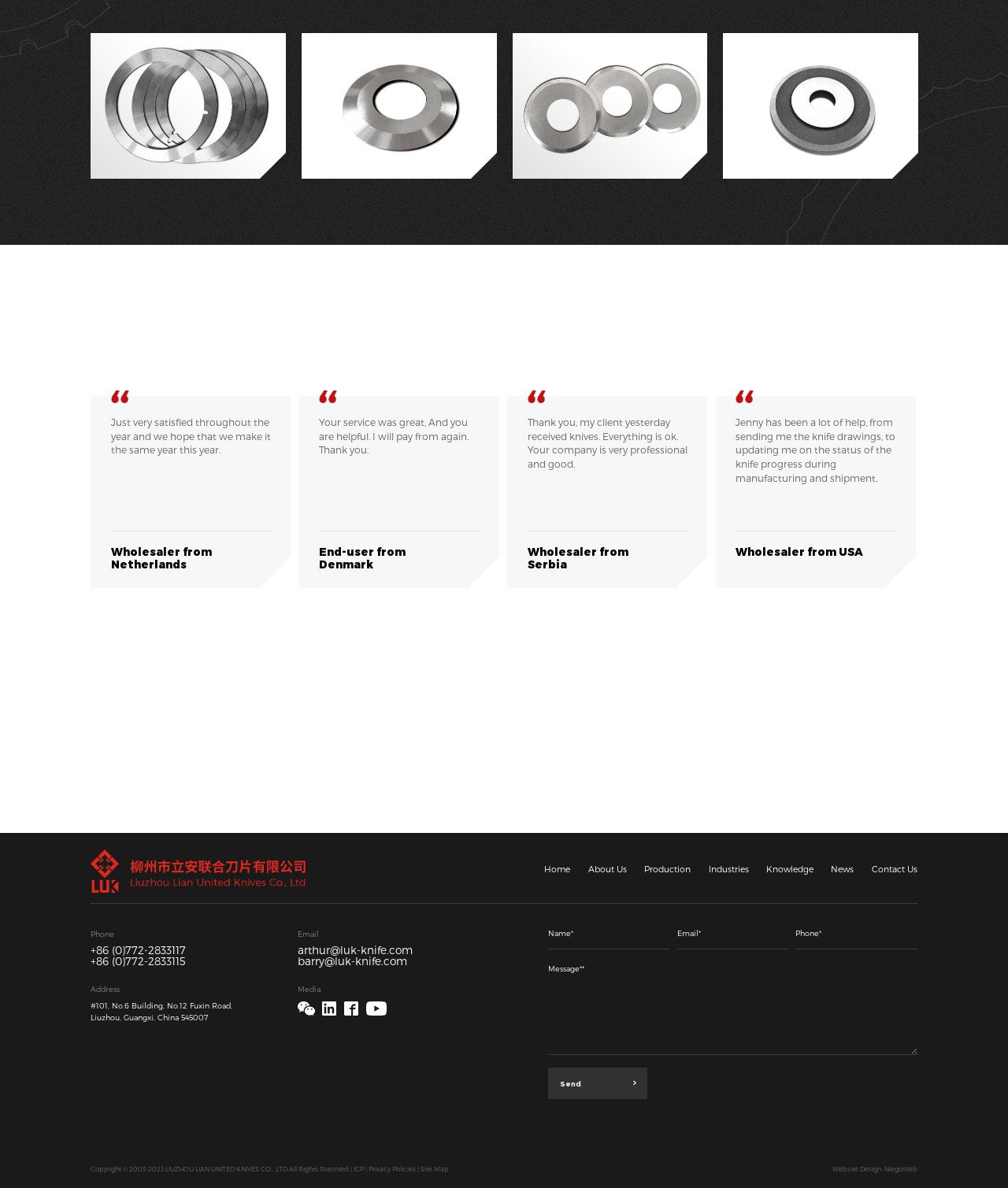Locate the bounding box coordinates of the region to be clicked to comply with the following instruction: "Click the 'Home' link". The coordinates must be four float numbers between 0 and 1, in the form [left, top, right, bottom].

[0.54, 0.726, 0.566, 0.735]